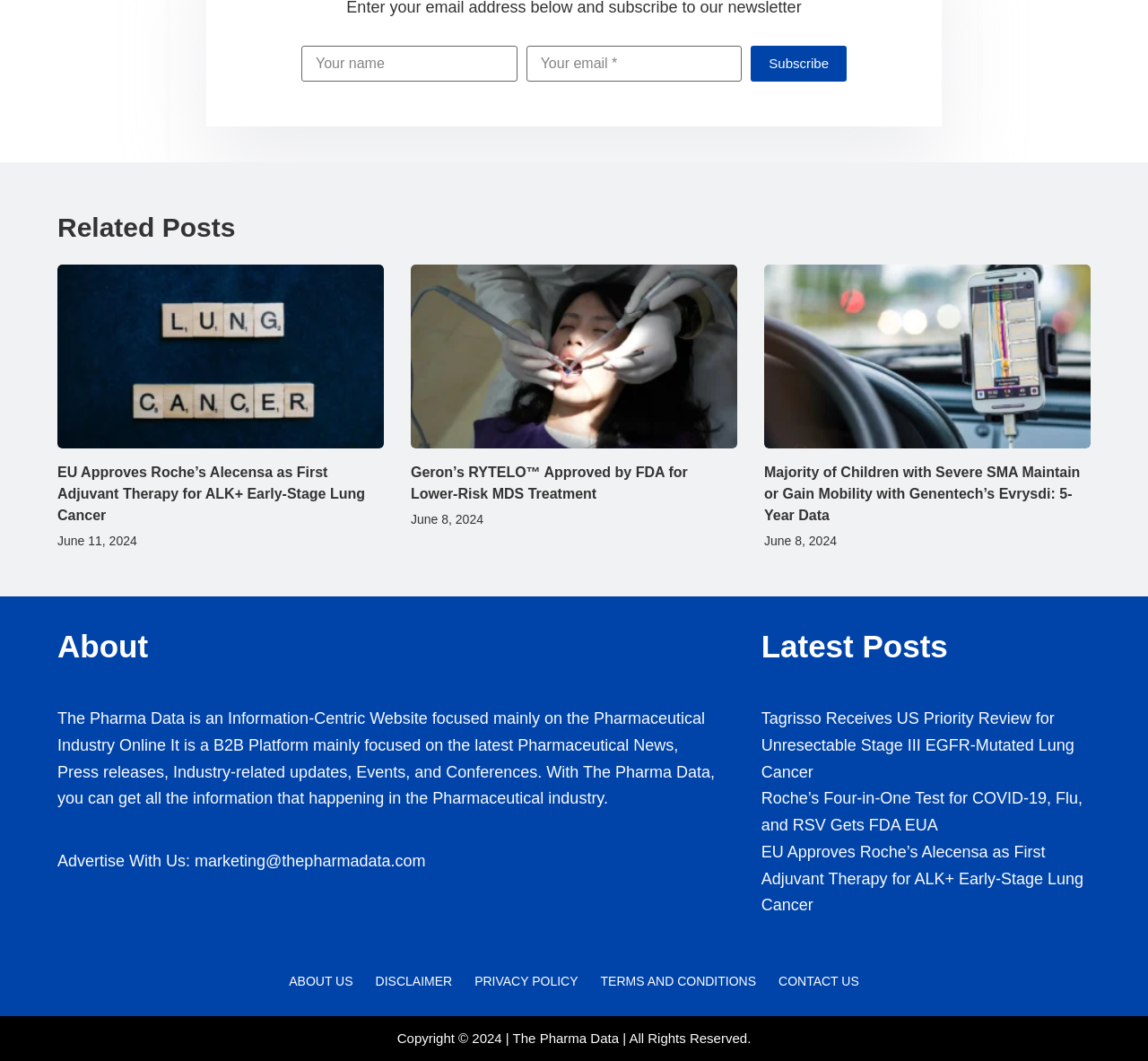Please locate the bounding box coordinates of the element's region that needs to be clicked to follow the instruction: "Enter first name". The bounding box coordinates should be provided as four float numbers between 0 and 1, i.e., [left, top, right, bottom].

[0.262, 0.043, 0.451, 0.077]